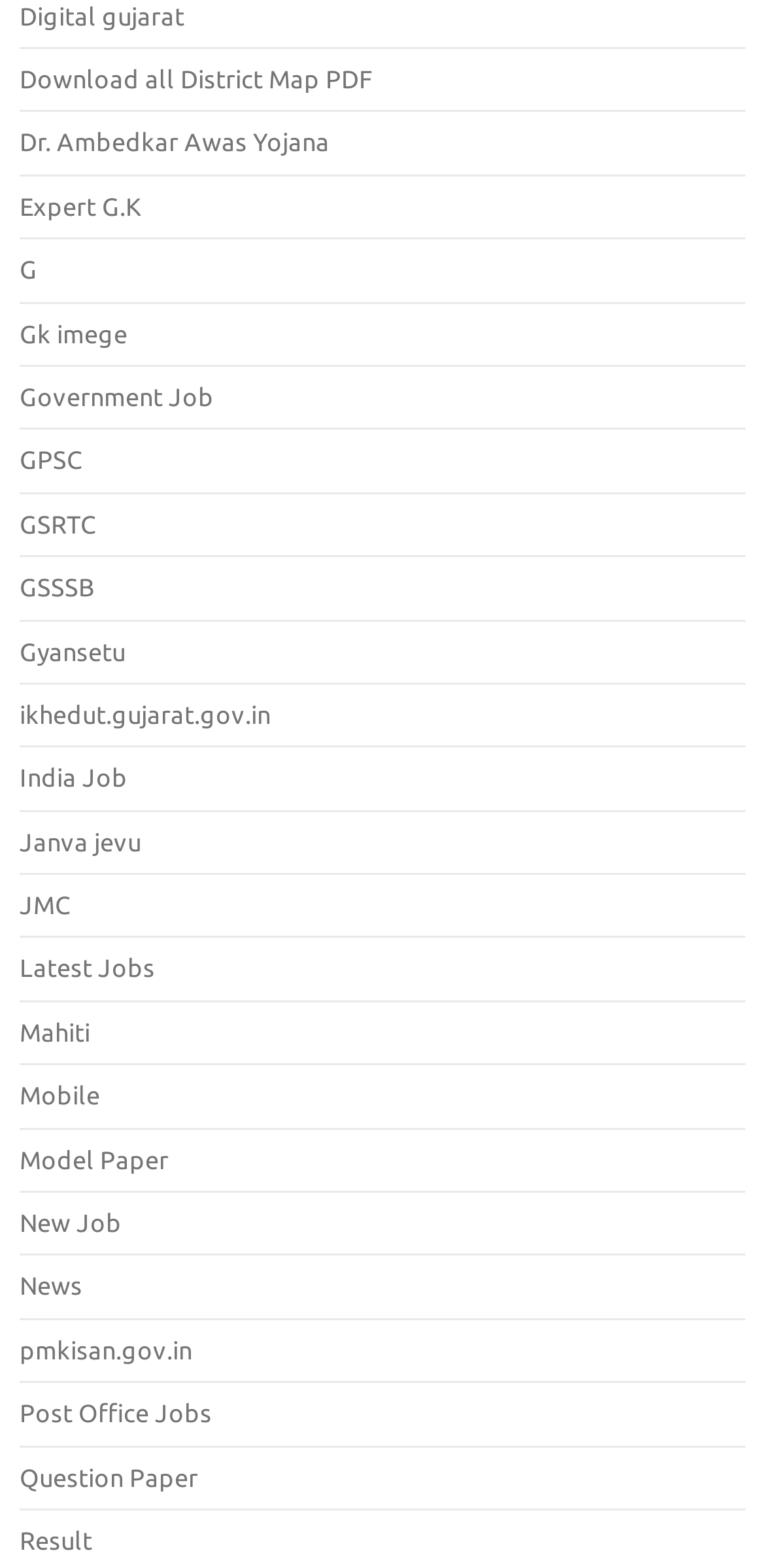Are there any links to government websites on the webpage?
Refer to the screenshot and answer in one word or phrase.

Yes